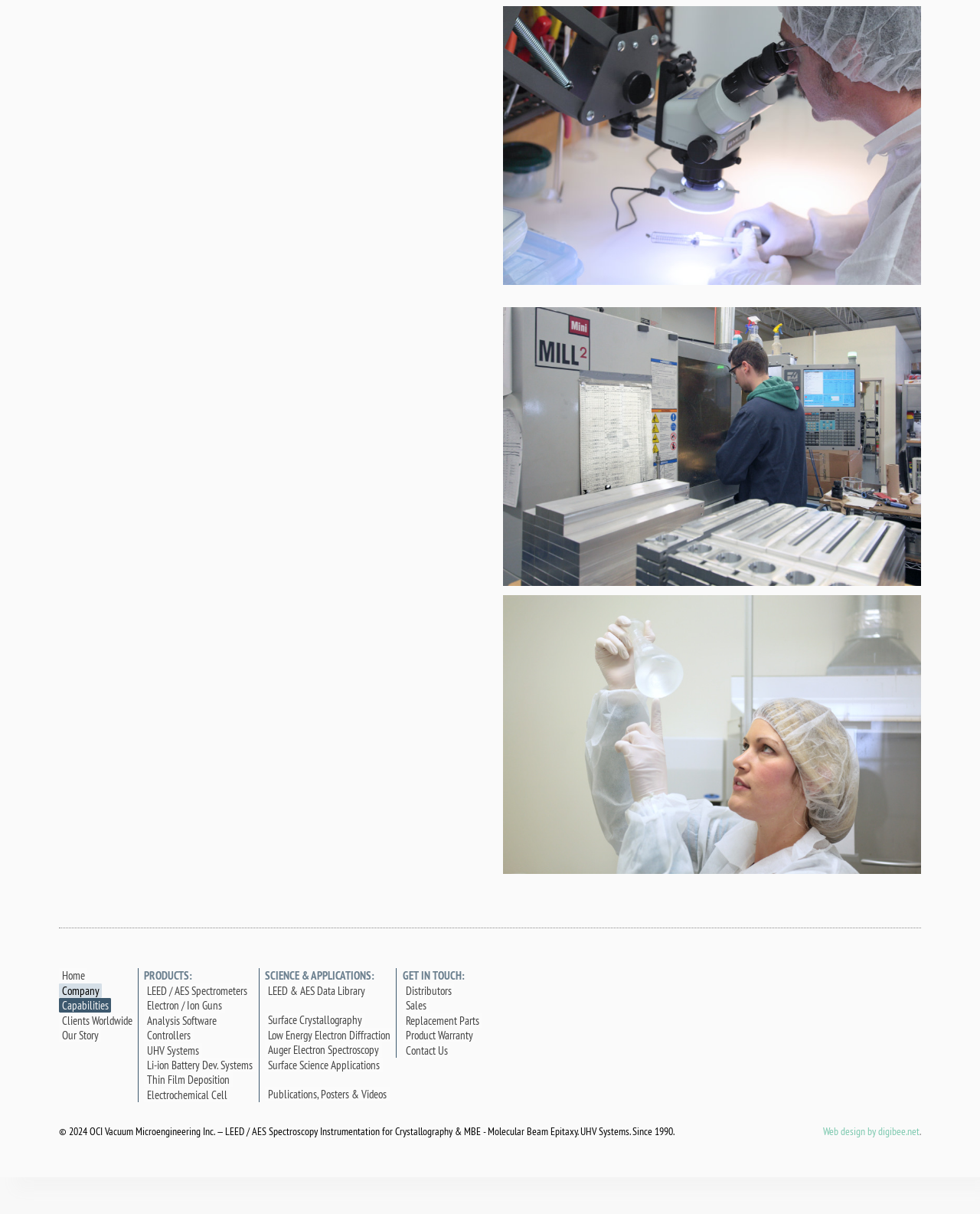Please specify the bounding box coordinates of the clickable region necessary for completing the following instruction: "Visit the website of the company that designed this webpage". The coordinates must consist of four float numbers between 0 and 1, i.e., [left, top, right, bottom].

[0.84, 0.926, 0.938, 0.937]